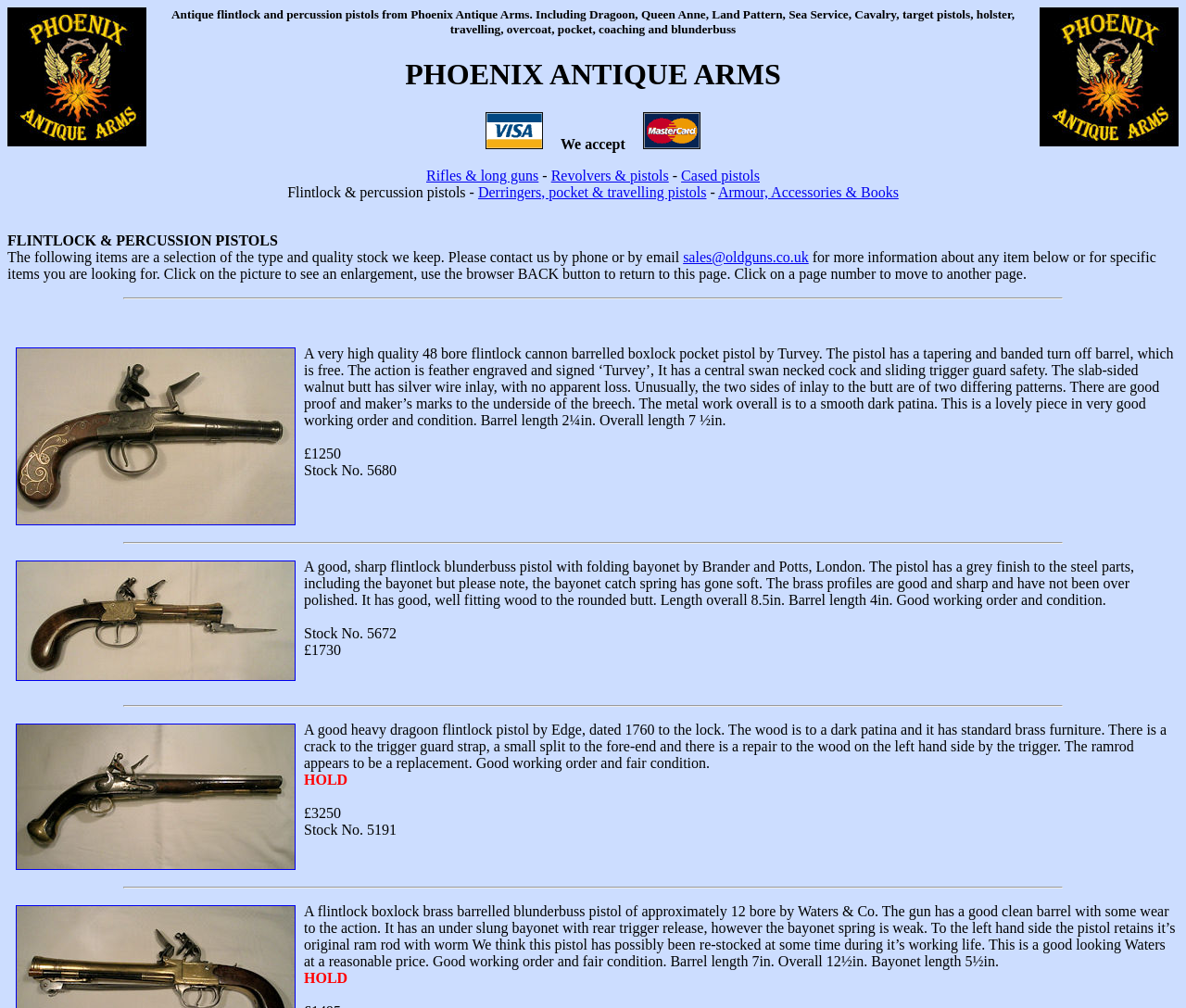Can you locate the main headline on this webpage and provide its text content?

PHOENIX ANTIQUE ARMS